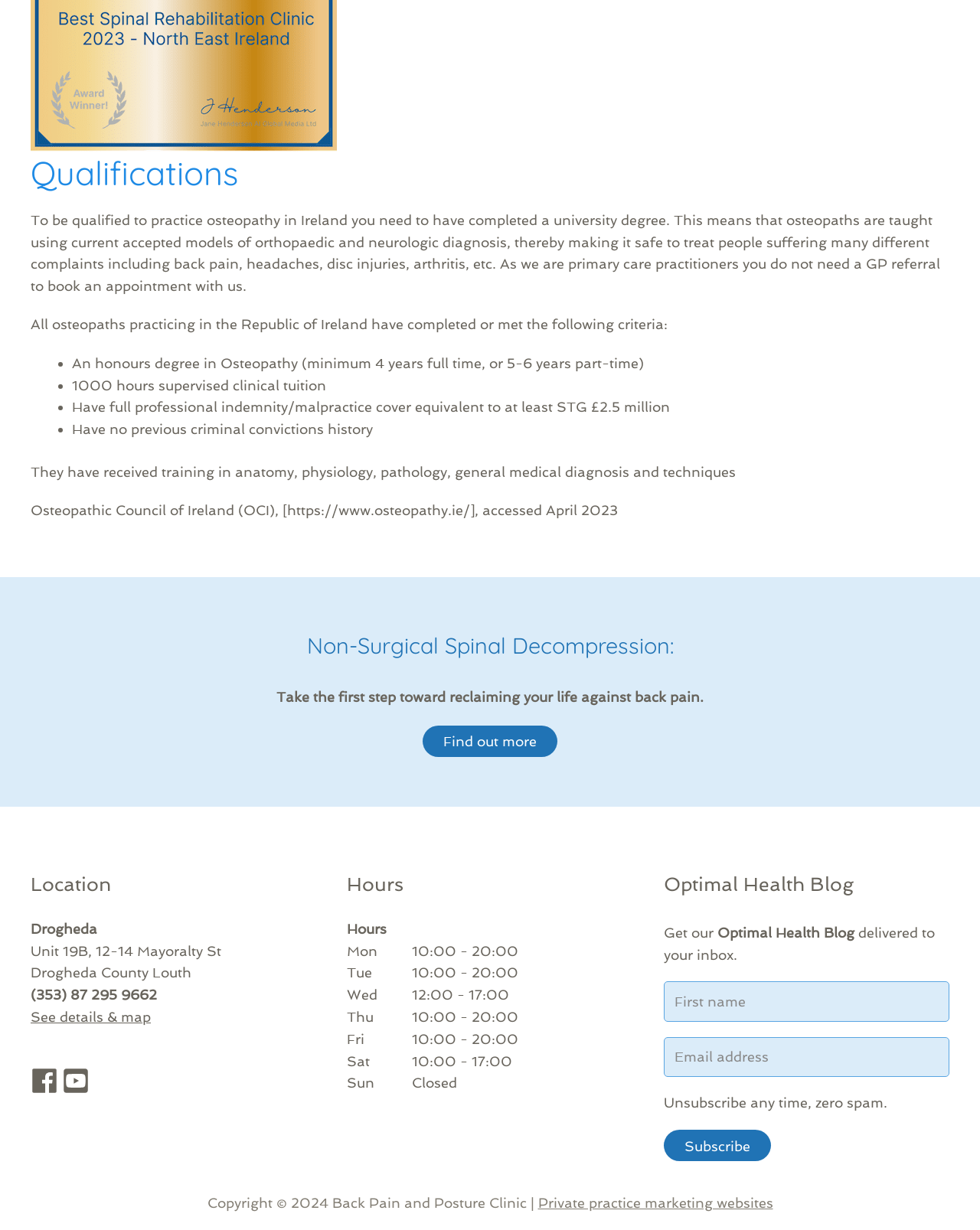Using the information in the image, give a comprehensive answer to the question: 
What is the copyright year mentioned at the bottom of the webpage?

The webpage has a copyright notice at the bottom with the year '2024' mentioned, indicating that the content is copyrighted until that year.